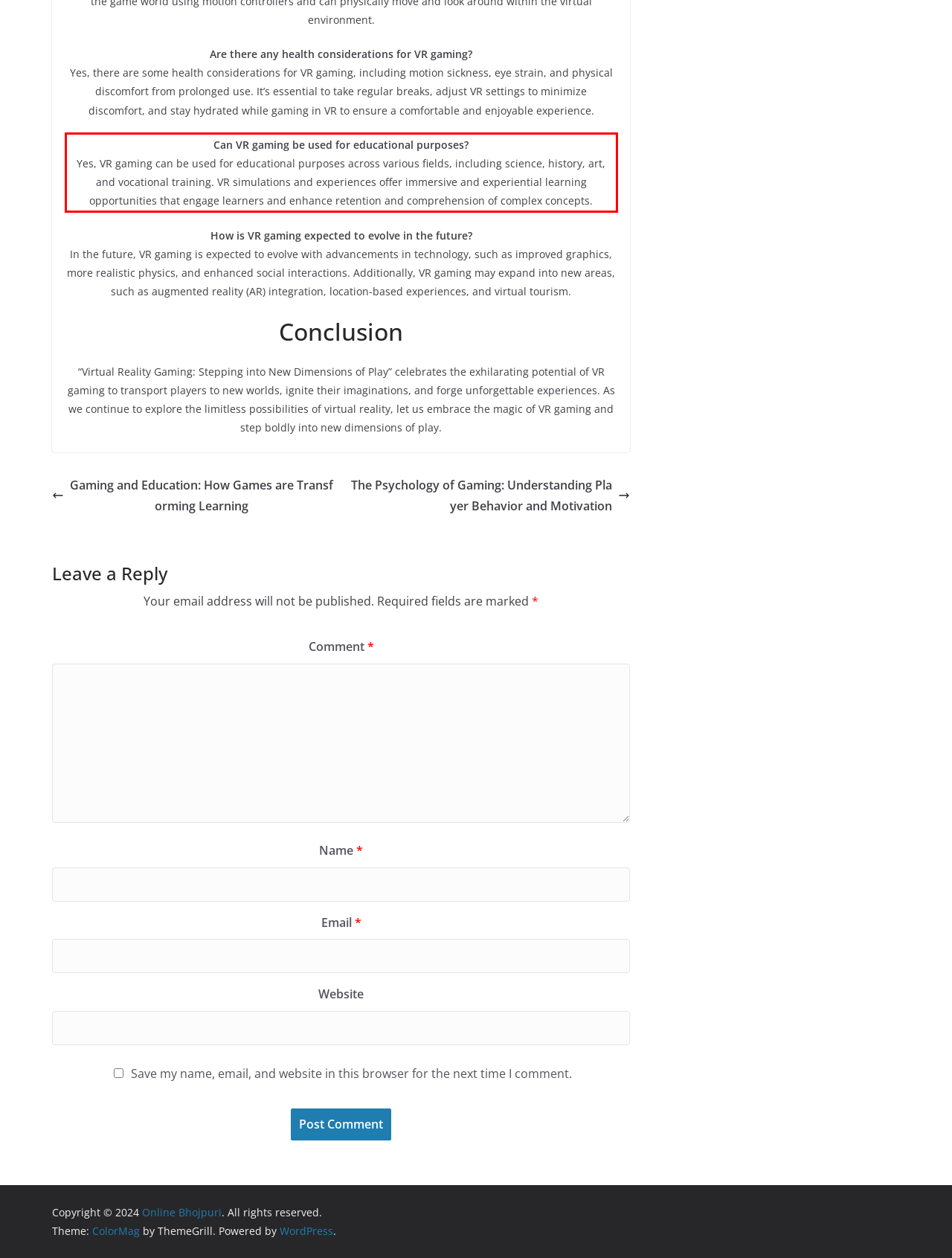Using the provided webpage screenshot, identify and read the text within the red rectangle bounding box.

Can VR gaming be used for educational purposes? Yes, VR gaming can be used for educational purposes across various fields, including science, history, art, and vocational training. VR simulations and experiences offer immersive and experiential learning opportunities that engage learners and enhance retention and comprehension of complex concepts.